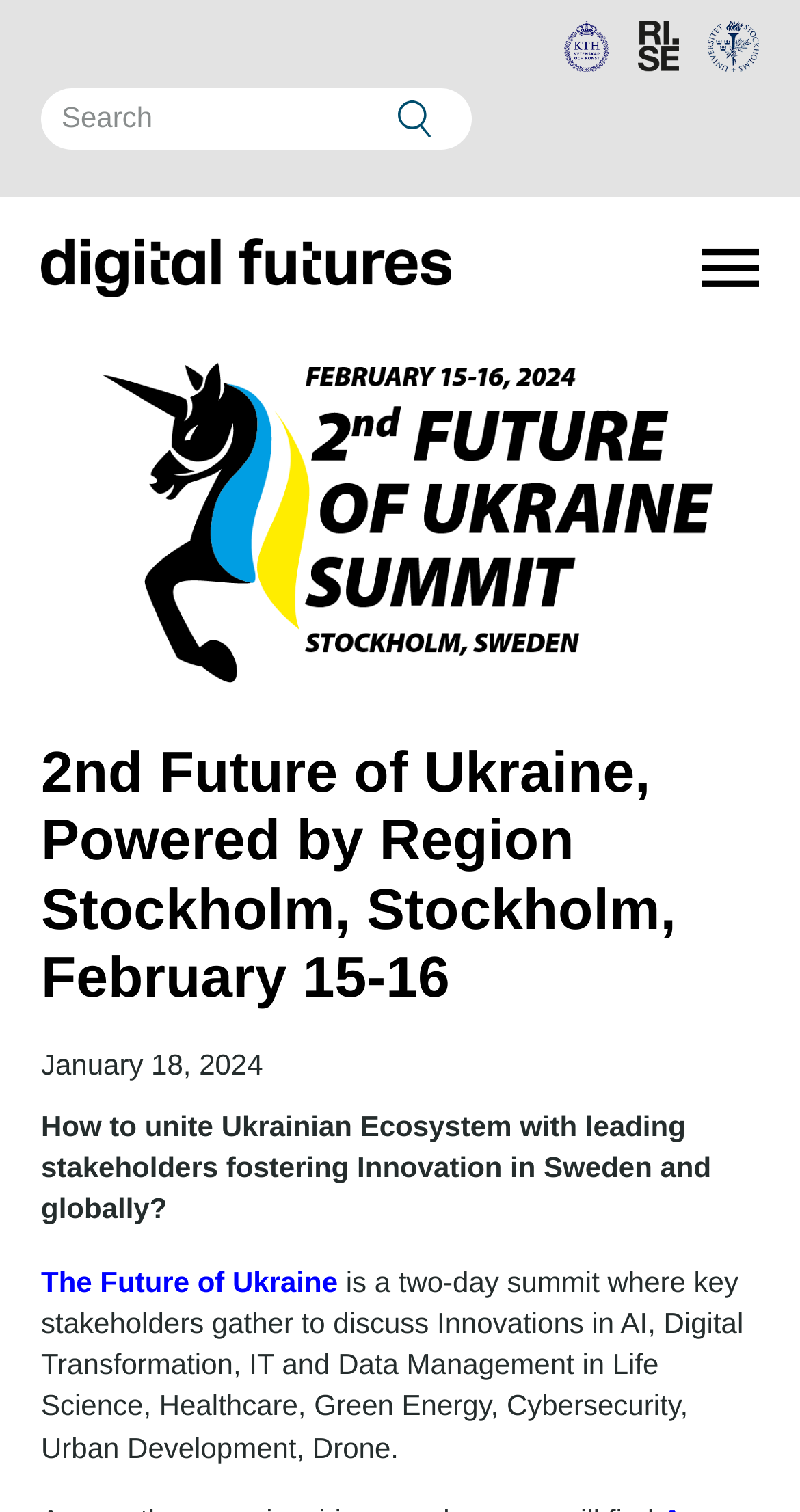Show the bounding box coordinates of the element that should be clicked to complete the task: "go to Digital Futures page".

[0.051, 0.165, 0.564, 0.187]